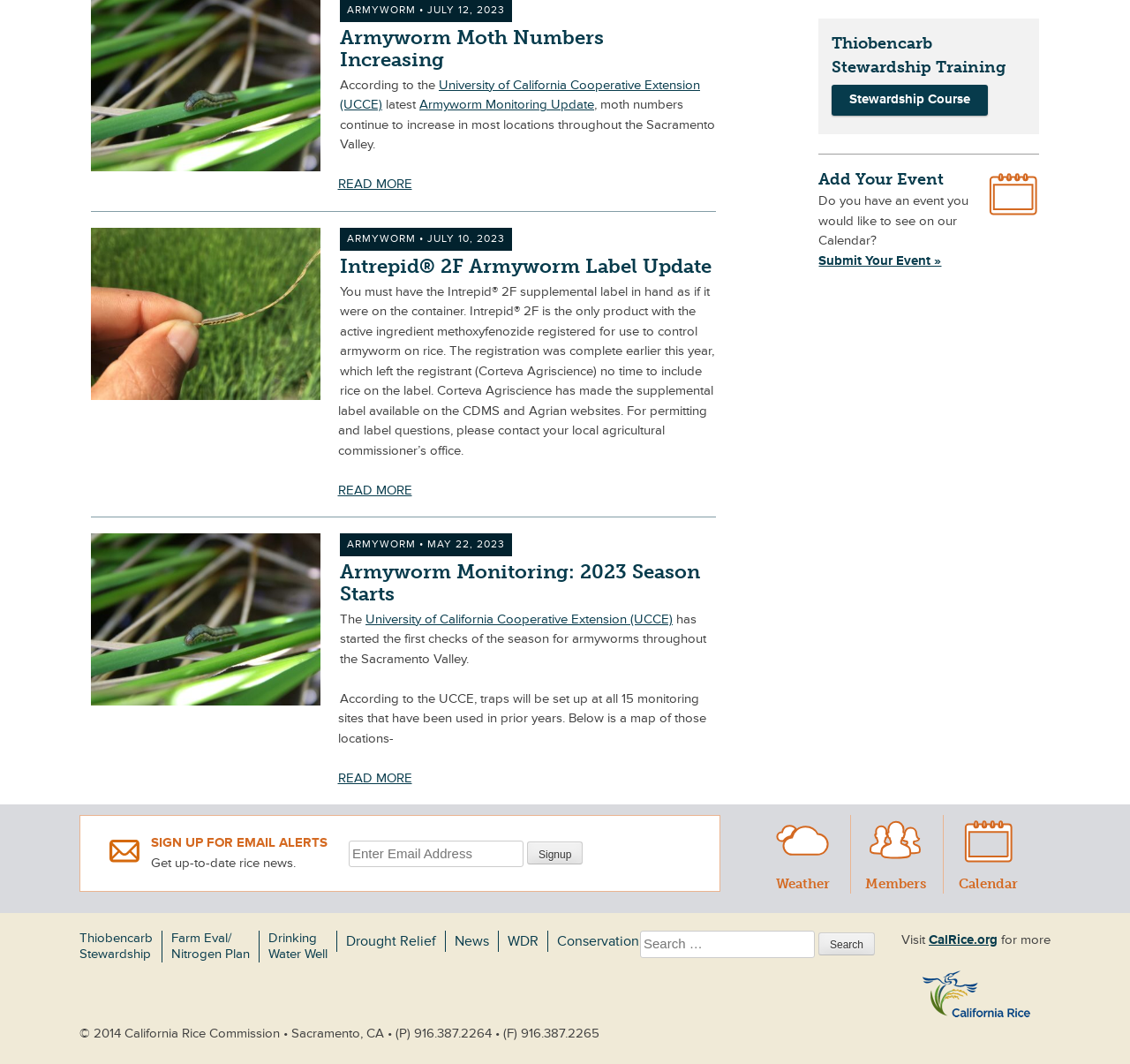Based on the element description Stewardship Course, identify the bounding box coordinates for the UI element. The coordinates should be in the format (top-left x, top-left y, bottom-right x, bottom-right y) and within the 0 to 1 range.

[0.736, 0.08, 0.875, 0.108]